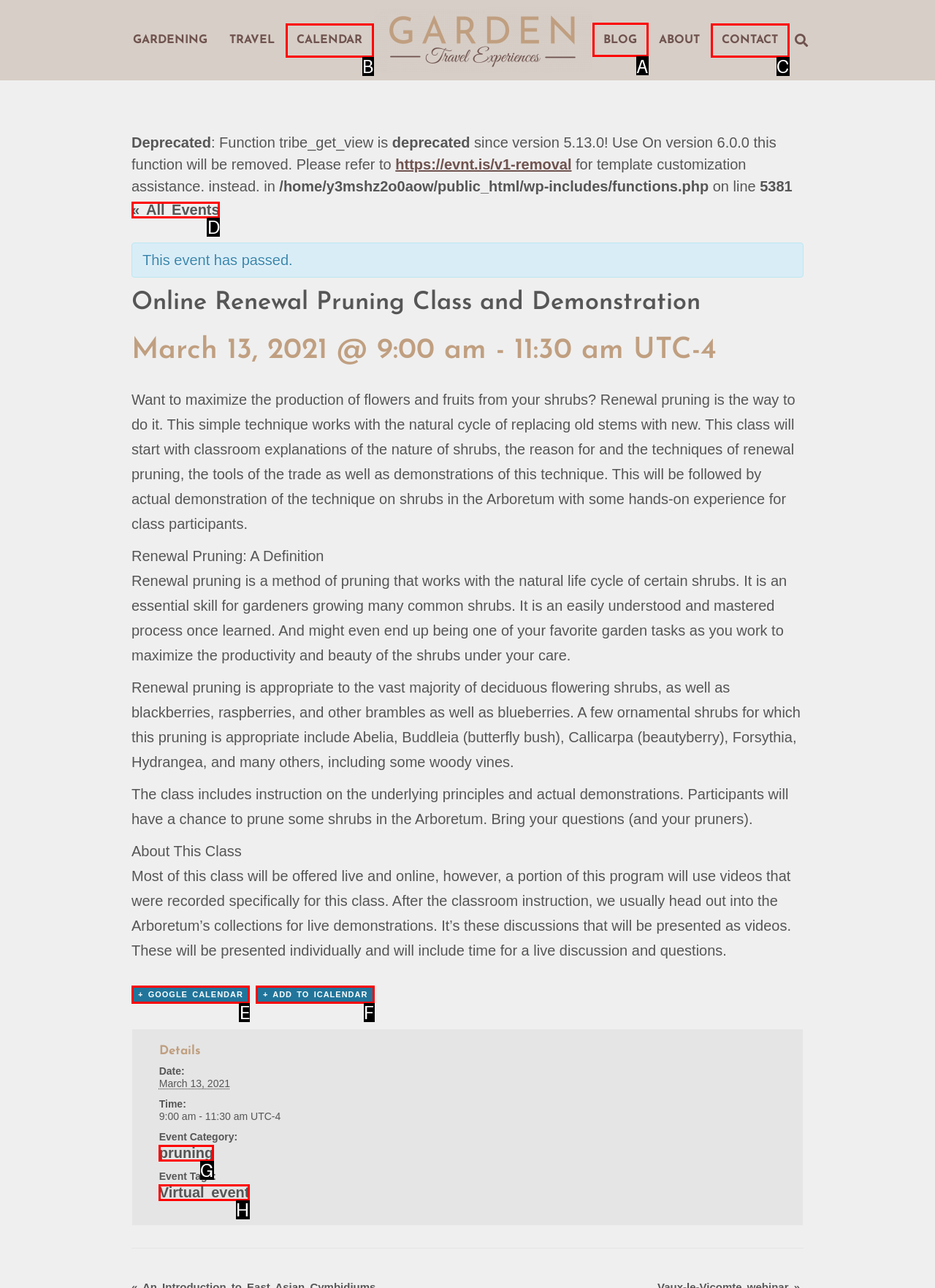Given the task: View BLOG, tell me which HTML element to click on.
Answer with the letter of the correct option from the given choices.

A